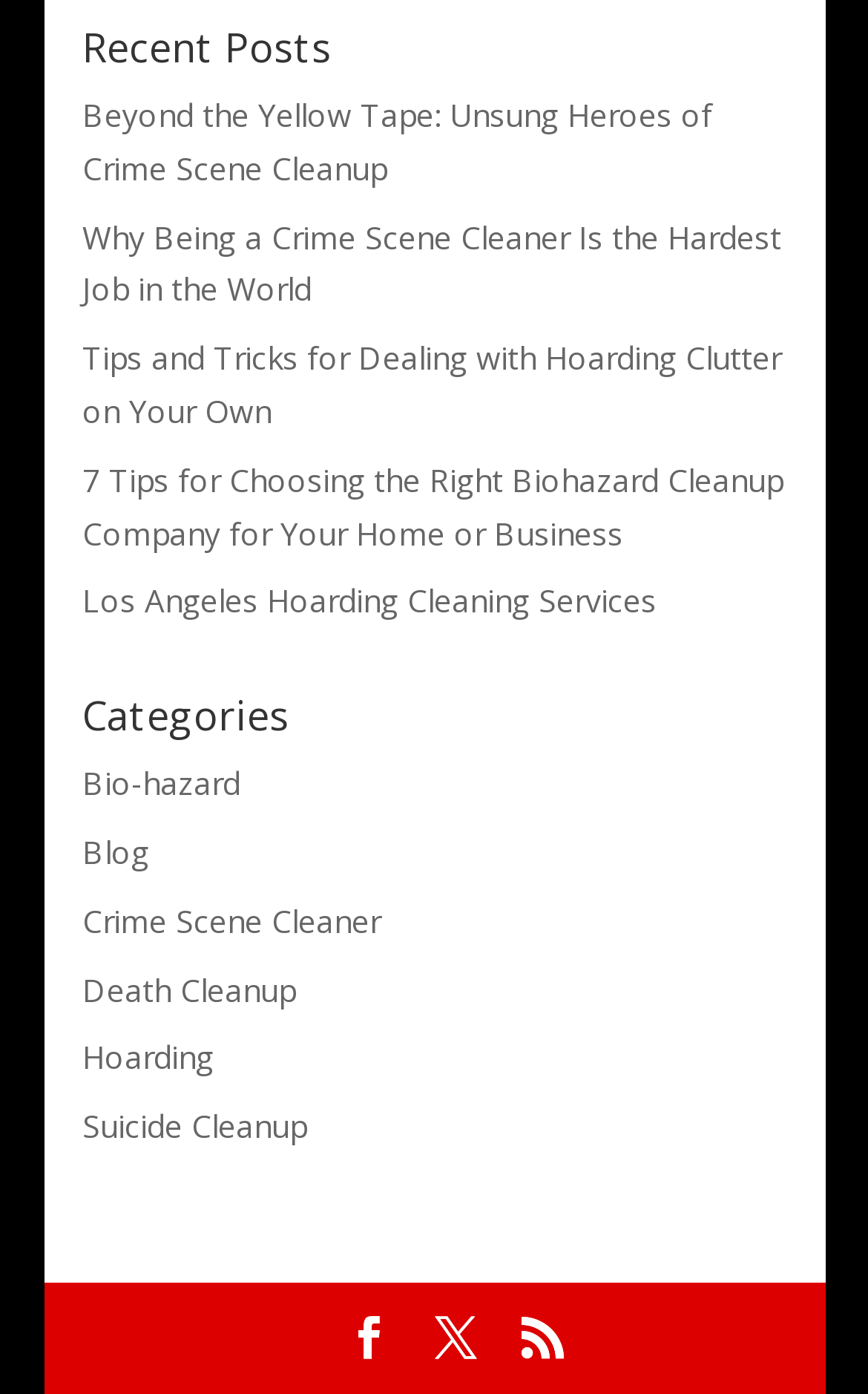Determine the bounding box coordinates for the area that needs to be clicked to fulfill this task: "Share on social media". The coordinates must be given as four float numbers between 0 and 1, i.e., [left, top, right, bottom].

[0.401, 0.944, 0.45, 0.982]